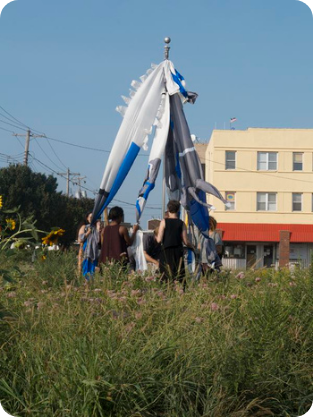Give a detailed account of everything present in the image.

The image captures a poignant moment during a performance or art installation in a vibrant outdoor setting. At the center, a group of women are engaged in an act of transformation, surrounded by tall grass and blooming flowers. They are wrapped in colorful streamers that cascade down from a central structure resembling a flagpole, symbolizing change and collaboration. The women, dressed in flowing attire, appear to be assisting each other as they prepare for a parade, enhancing the communal spirit of the event. In the background, a yellow building and telephone poles provide an urban contrast to the natural scenery, hinting at the intersection of city life and artistic expression. This scene encapsulates themes of empowerment, movement, and celebration within the context of the surrounding community.